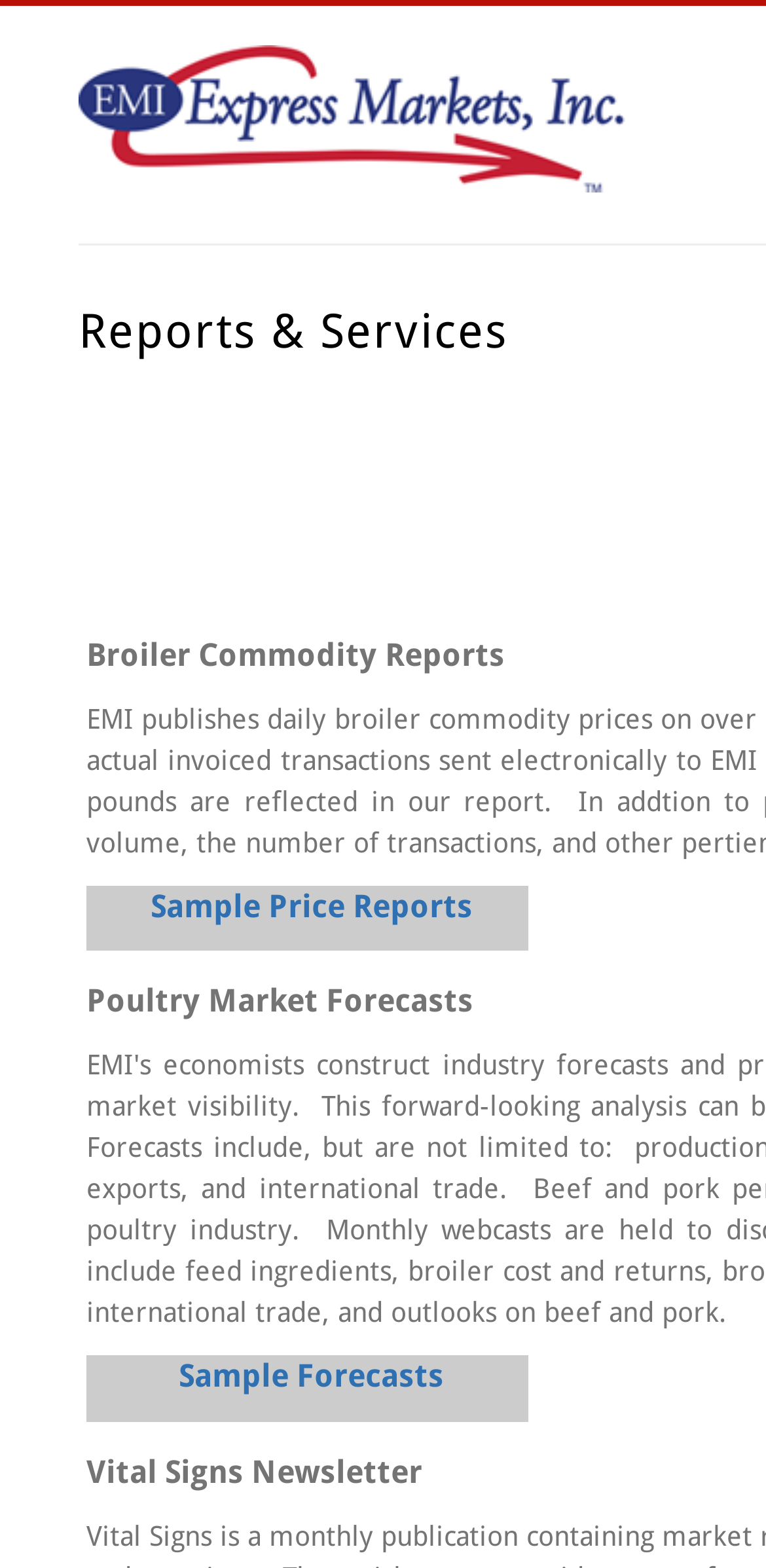Use a single word or phrase to answer the question: What is the second item in the first table?

Sample Price Reports